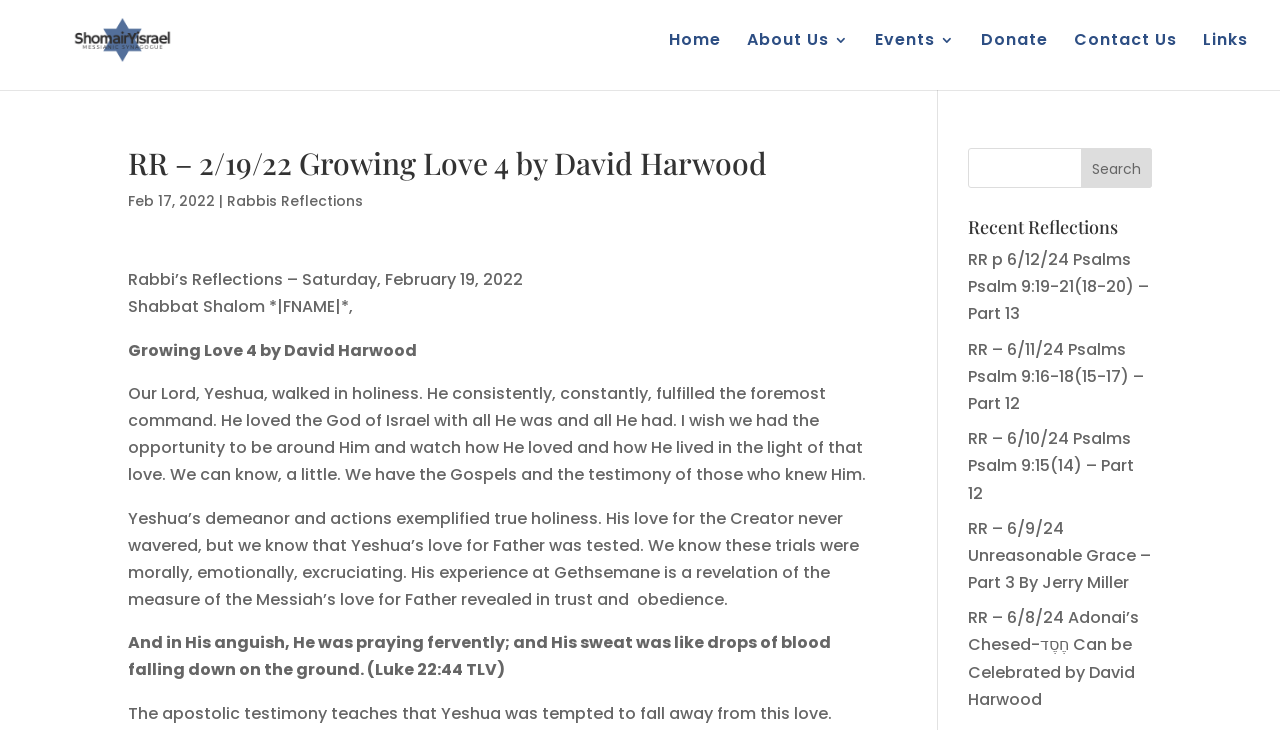Provide the bounding box coordinates of the UI element that matches the description: "alt="Shomair Yisrael Messianic Synagogue"".

[0.027, 0.038, 0.277, 0.069]